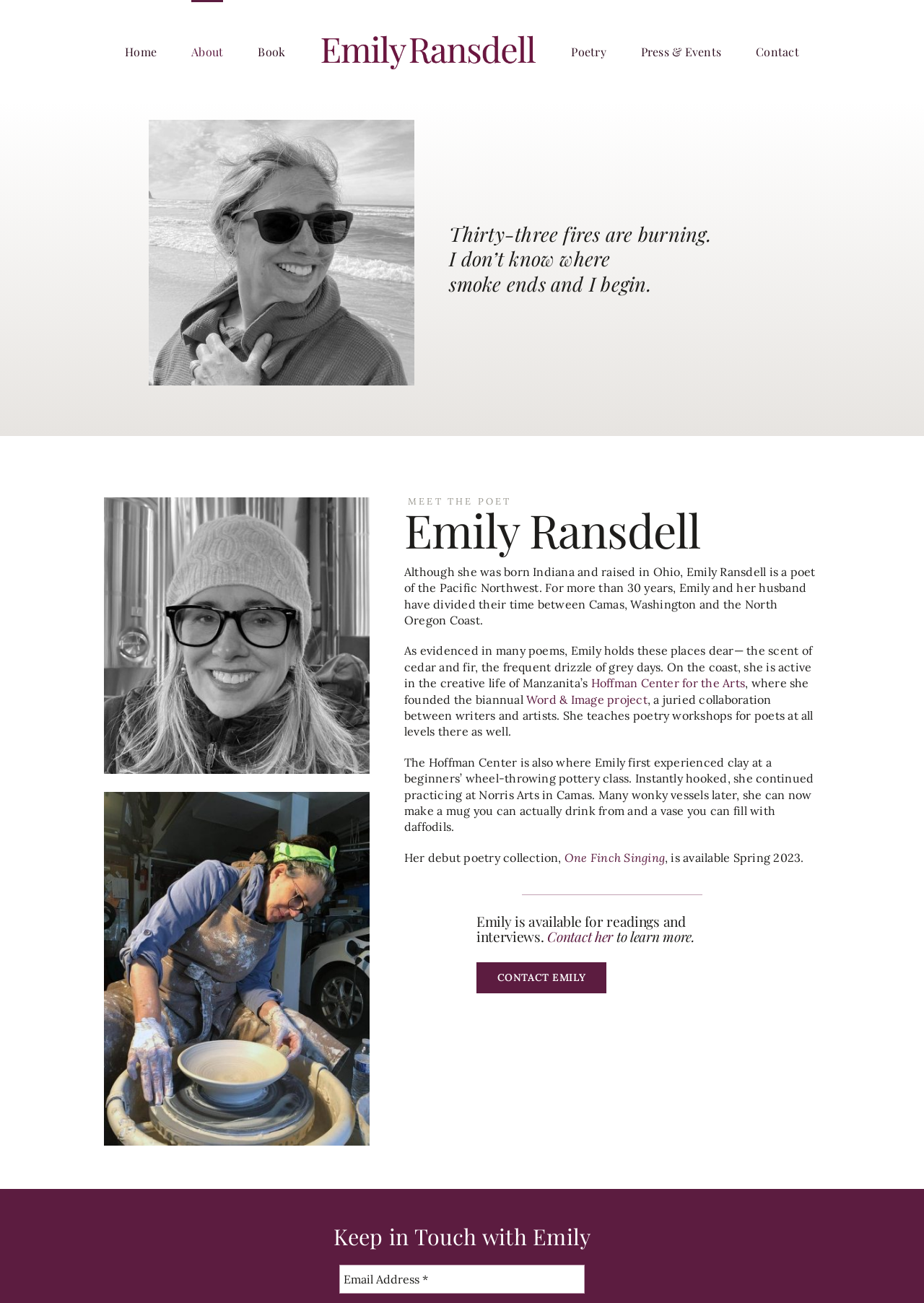Please determine the bounding box coordinates of the section I need to click to accomplish this instruction: "Contact Emily for readings and interviews".

[0.592, 0.712, 0.663, 0.726]